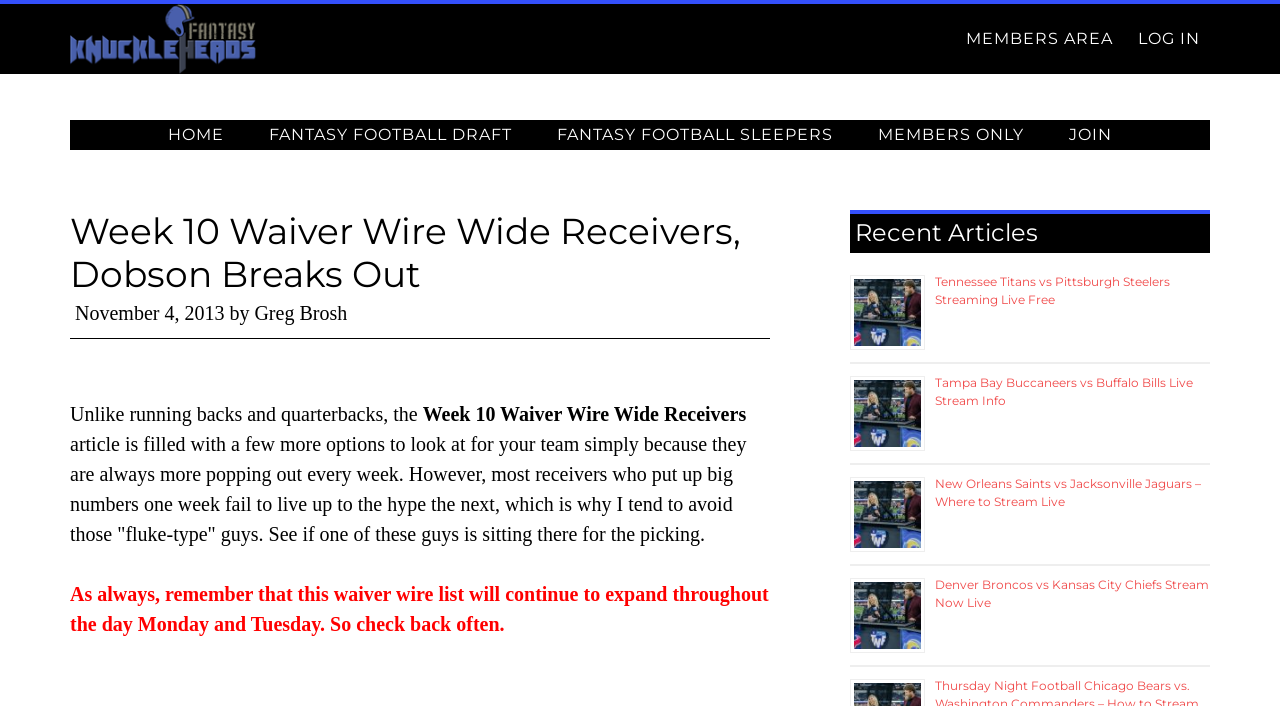Locate the bounding box coordinates of the segment that needs to be clicked to meet this instruction: "Click the link to make an appointment".

None